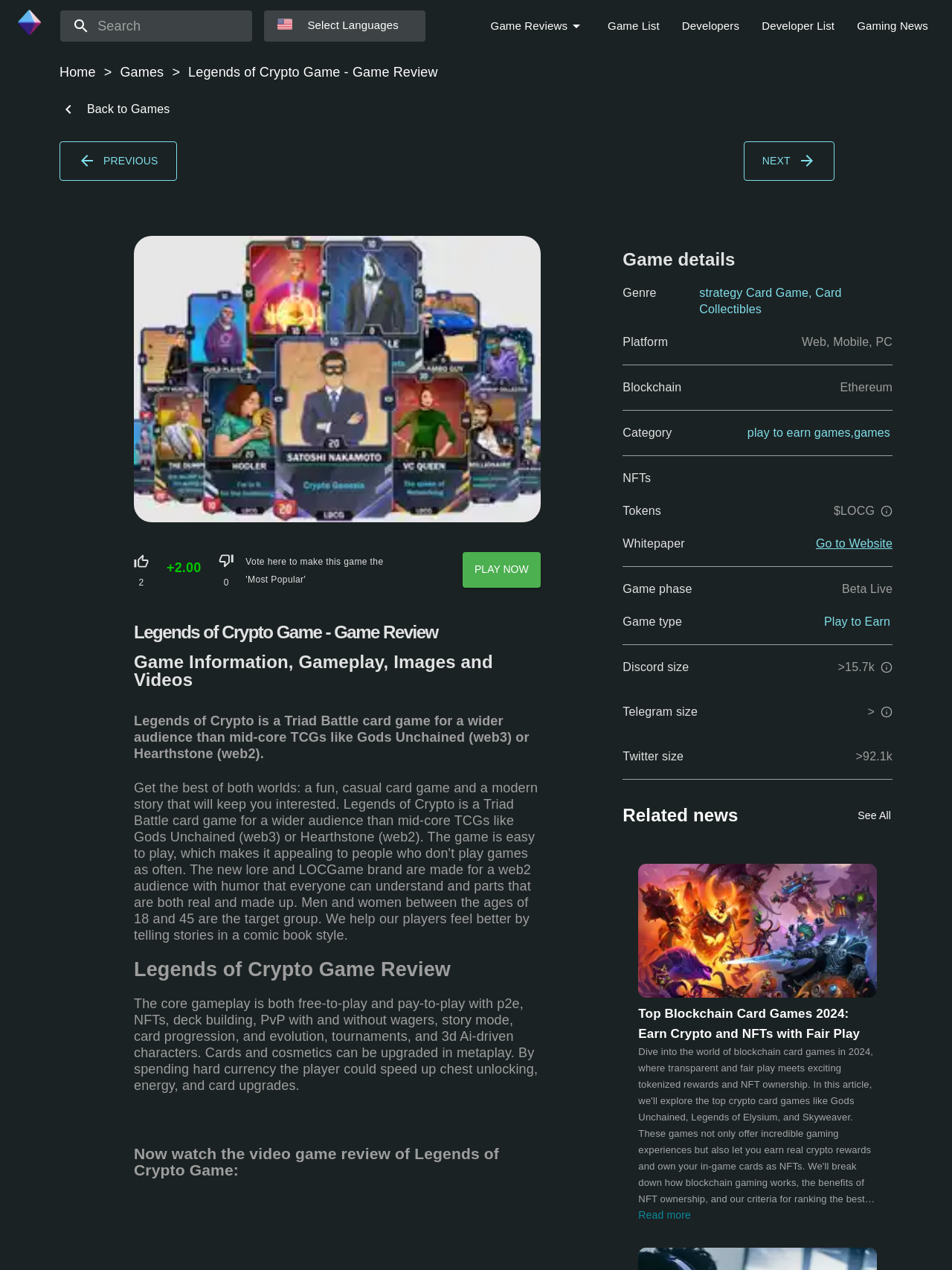Please determine the bounding box coordinates of the section I need to click to accomplish this instruction: "Read more about Top Blockchain Card Games 2024".

[0.671, 0.952, 0.726, 0.961]